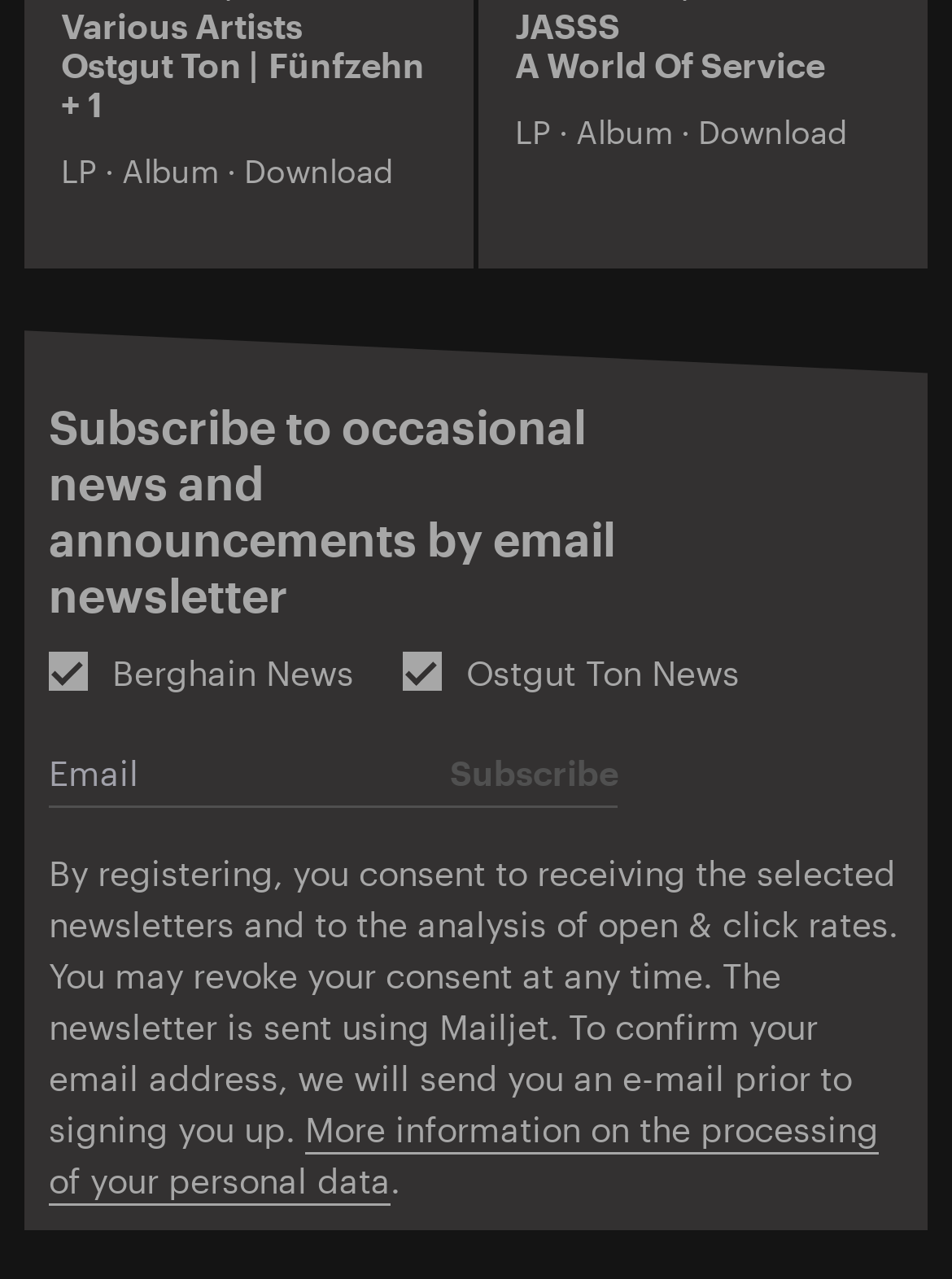Provide the bounding box coordinates for the UI element that is described by this text: "Subscribe". The coordinates should be in the form of four float numbers between 0 and 1: [left, top, right, bottom].

[0.473, 0.584, 0.65, 0.624]